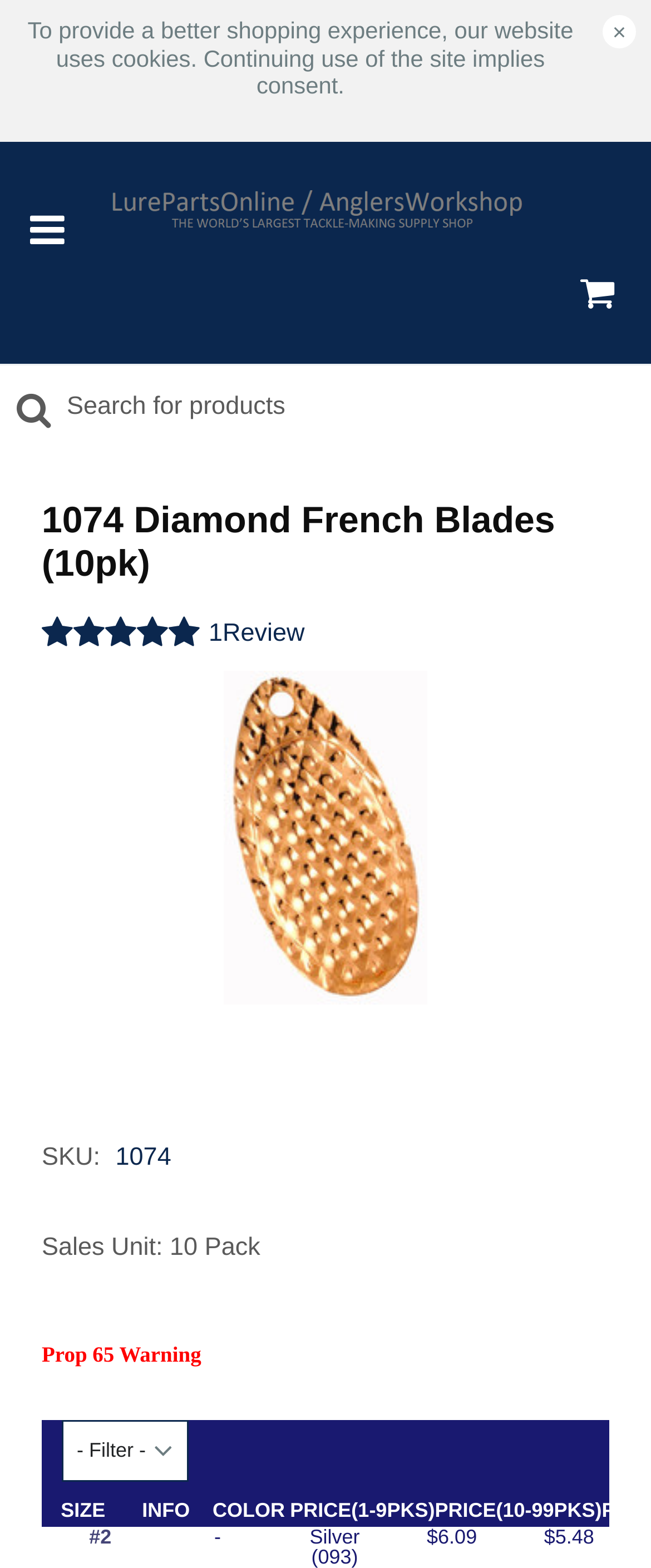Please respond to the question with a concise word or phrase:
How many items are in a sales unit?

10